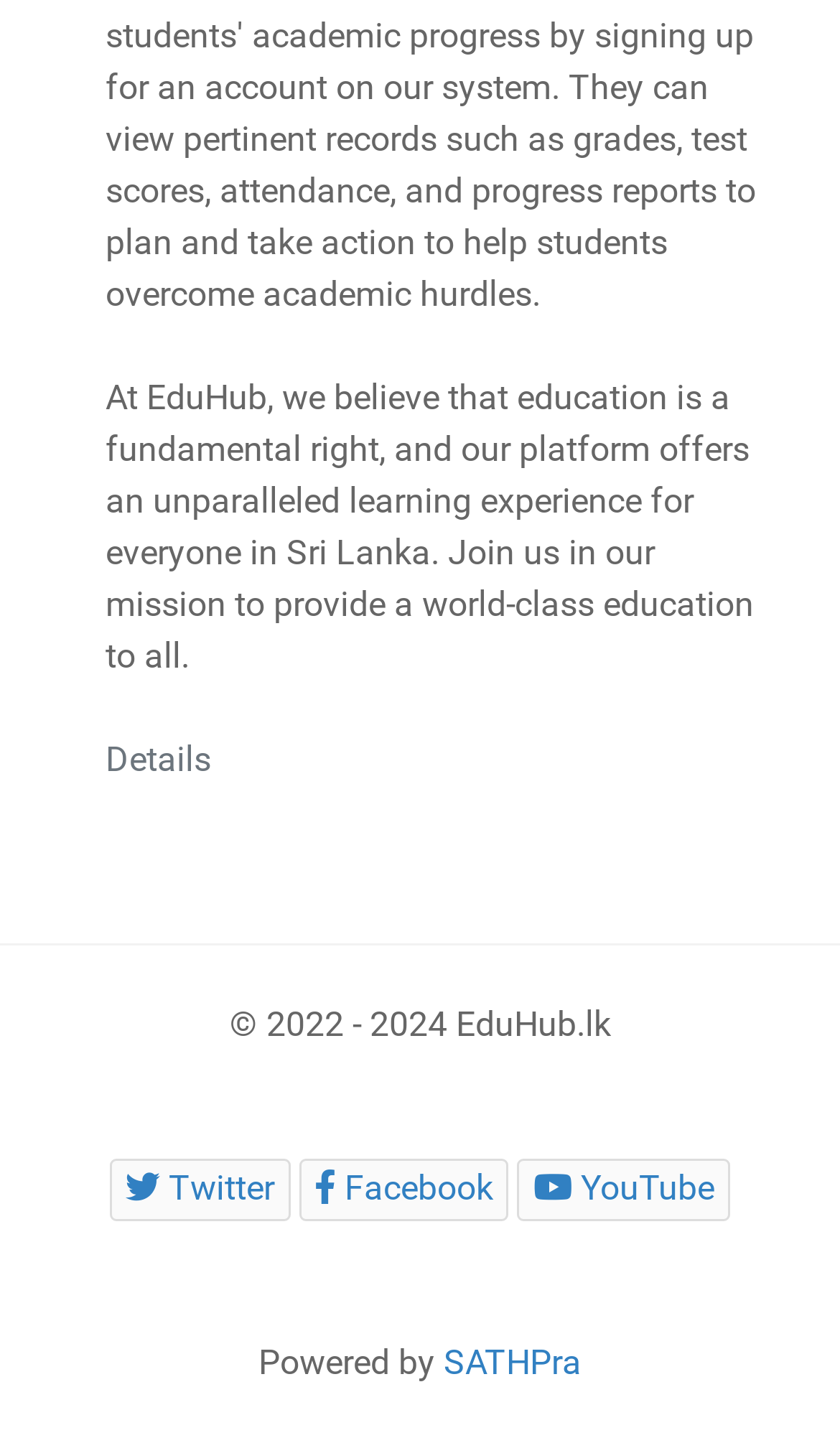Answer this question using a single word or a brief phrase:
How many social media links are present at the bottom of the page?

3